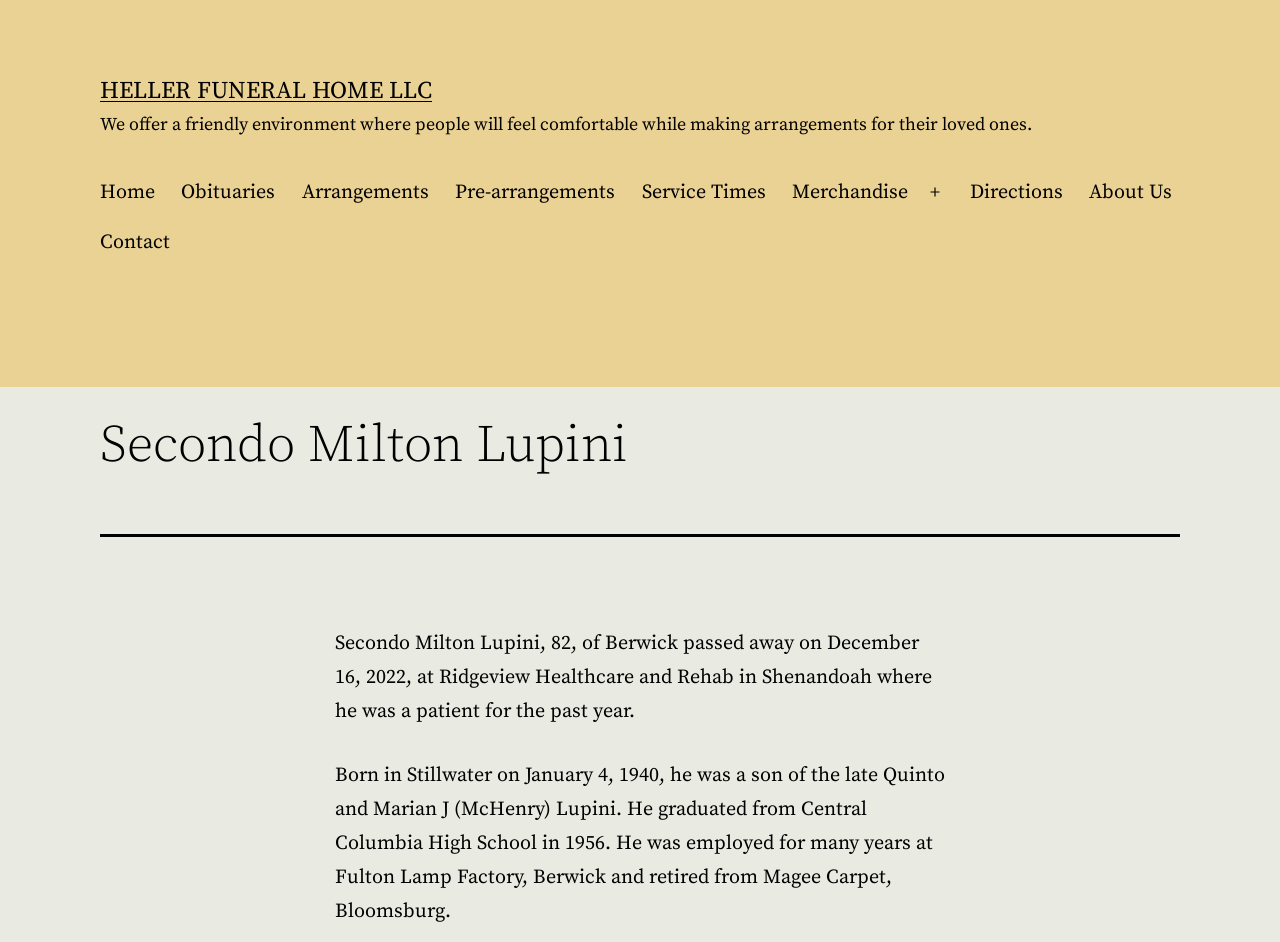Given the element description, predict the bounding box coordinates in the format (top-left x, top-left y, bottom-right x, bottom-right y). Make sure all values are between 0 and 1. Here is the element description: Heller Funeral Home LLC

[0.078, 0.081, 0.338, 0.113]